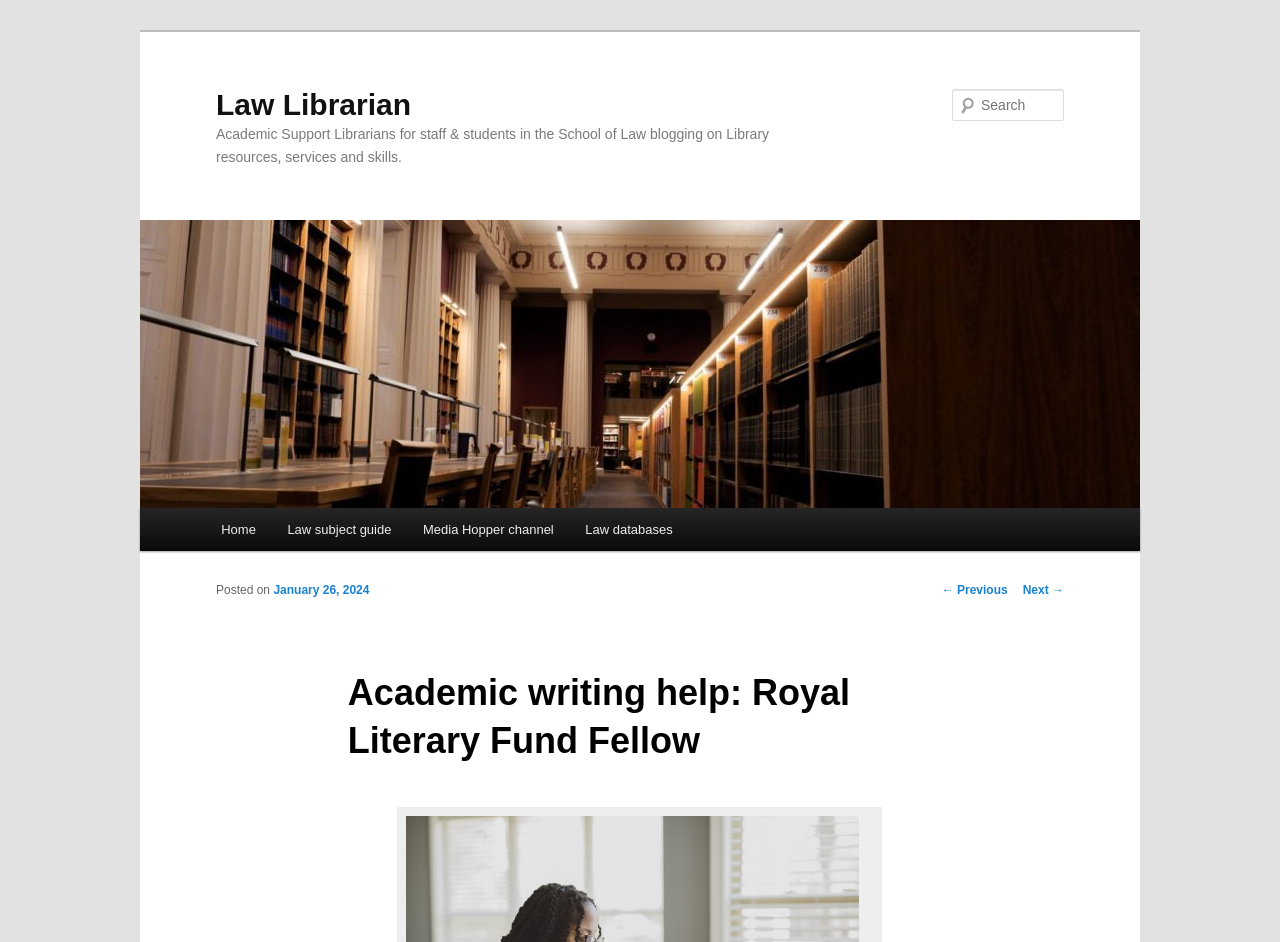Reply to the question below using a single word or brief phrase:
How many links are in the main menu?

4